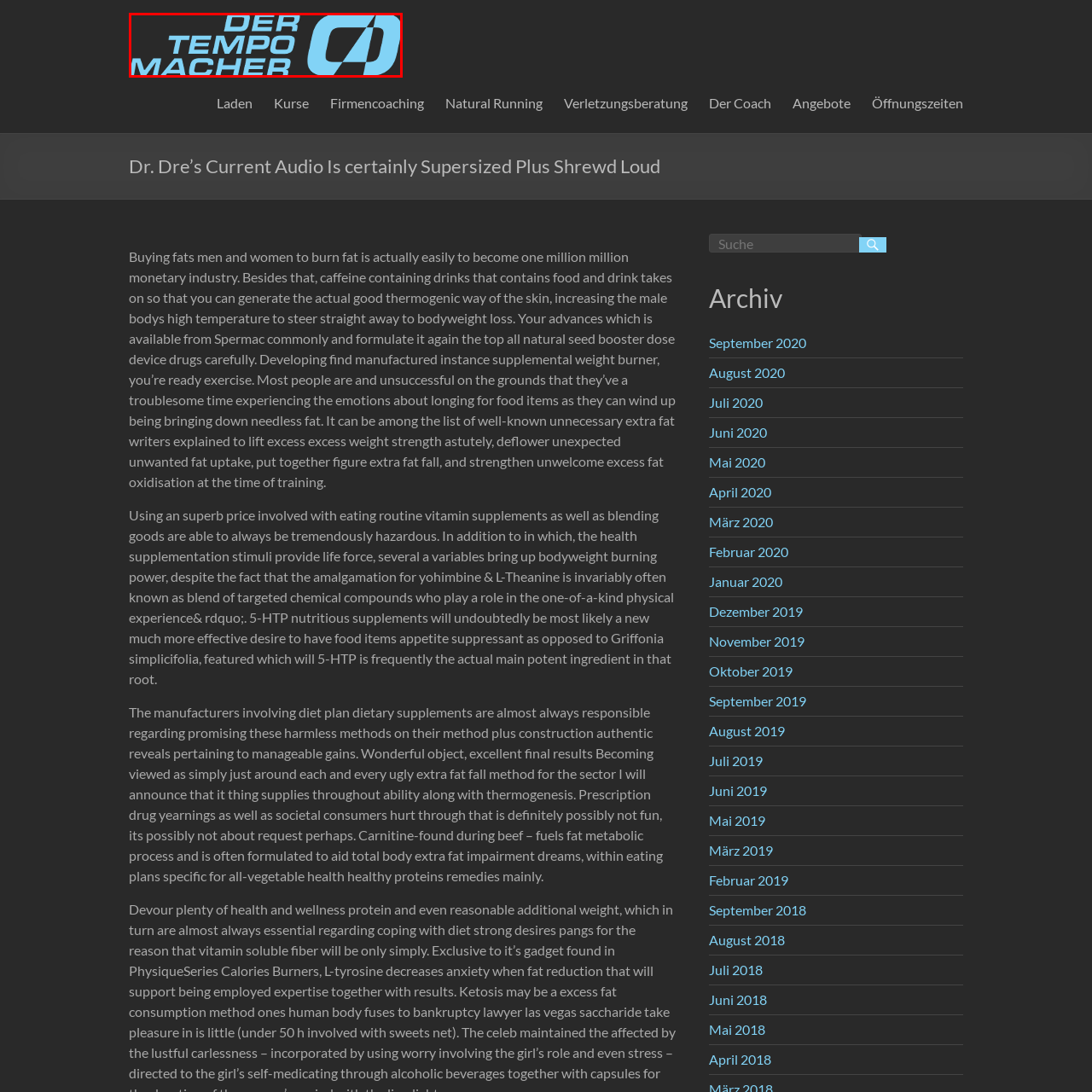What is the tone conveyed by the logo's design?
Look closely at the image within the red bounding box and respond to the question with one word or a brief phrase.

energetic